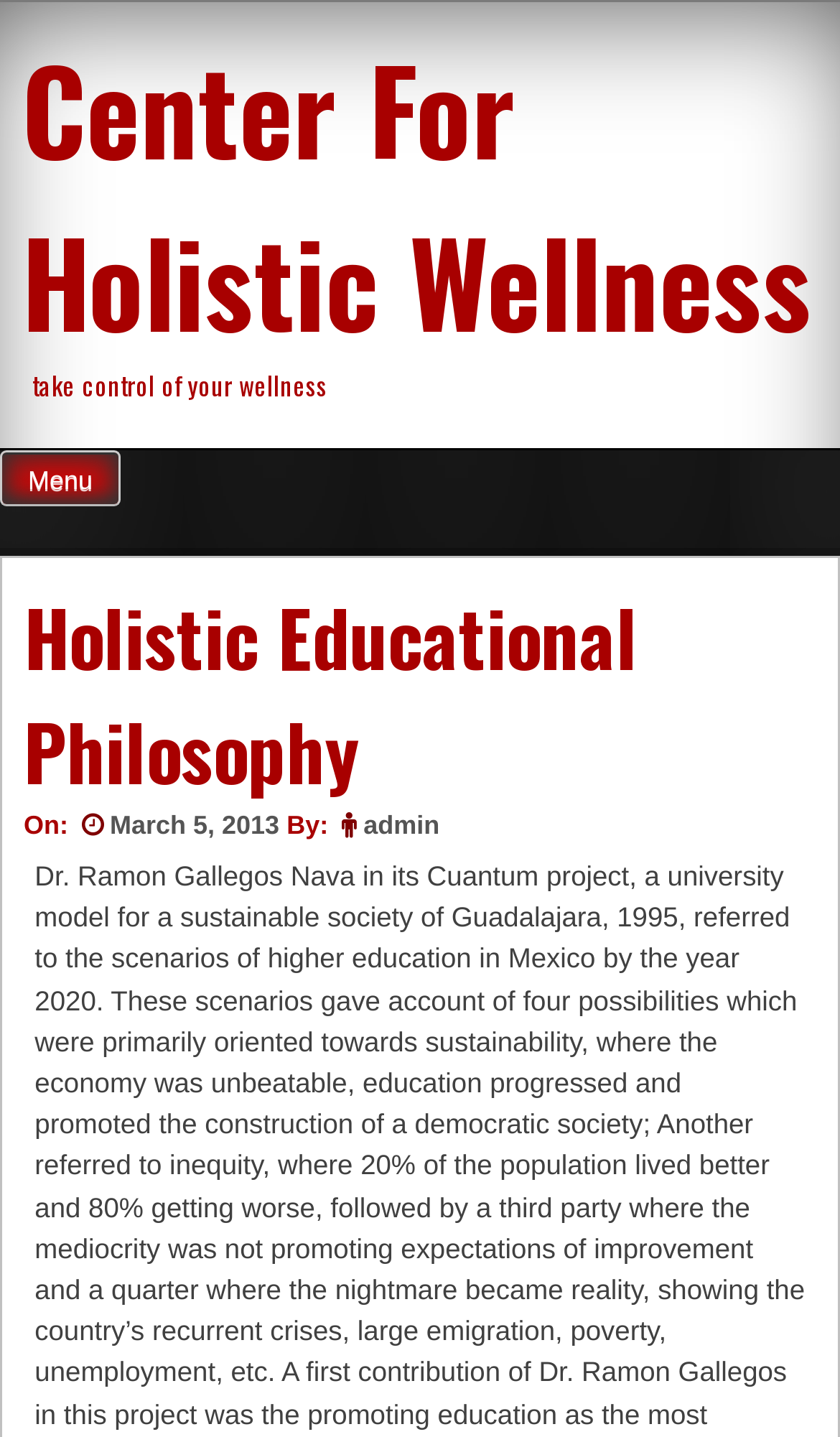Please provide a comprehensive response to the question based on the details in the image: What is the phrase below the main heading?

I found a StaticText element with the text 'take control of your wellness' and bounding box coordinates [0.038, 0.255, 0.39, 0.28], which indicates its position below the main heading on the webpage.